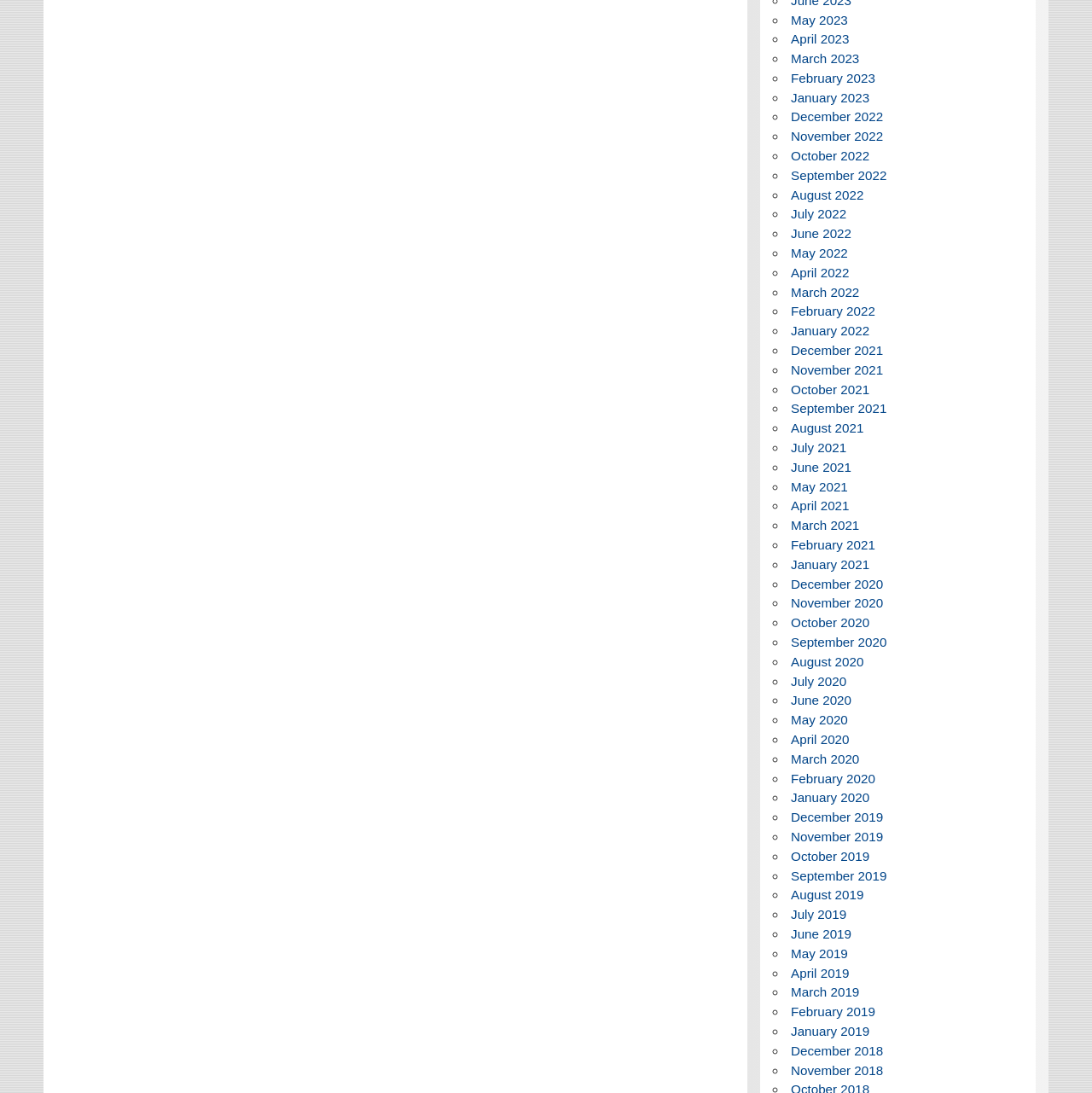Specify the bounding box coordinates of the element's area that should be clicked to execute the given instruction: "Read the article by Sudarshan Das". The coordinates should be four float numbers between 0 and 1, i.e., [left, top, right, bottom].

None